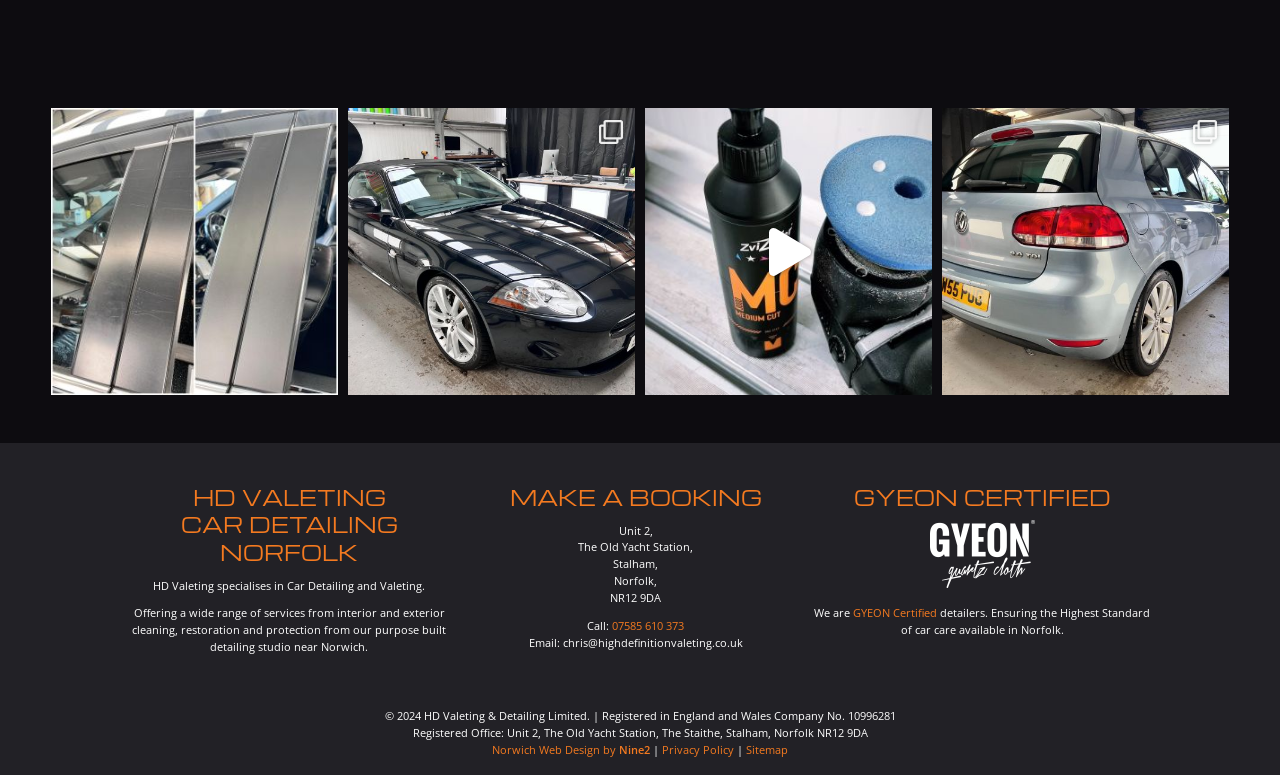Please locate the bounding box coordinates for the element that should be clicked to achieve the following instruction: "Email Chris for more information". Ensure the coordinates are given as four float numbers between 0 and 1, i.e., [left, top, right, bottom].

[0.44, 0.819, 0.58, 0.838]